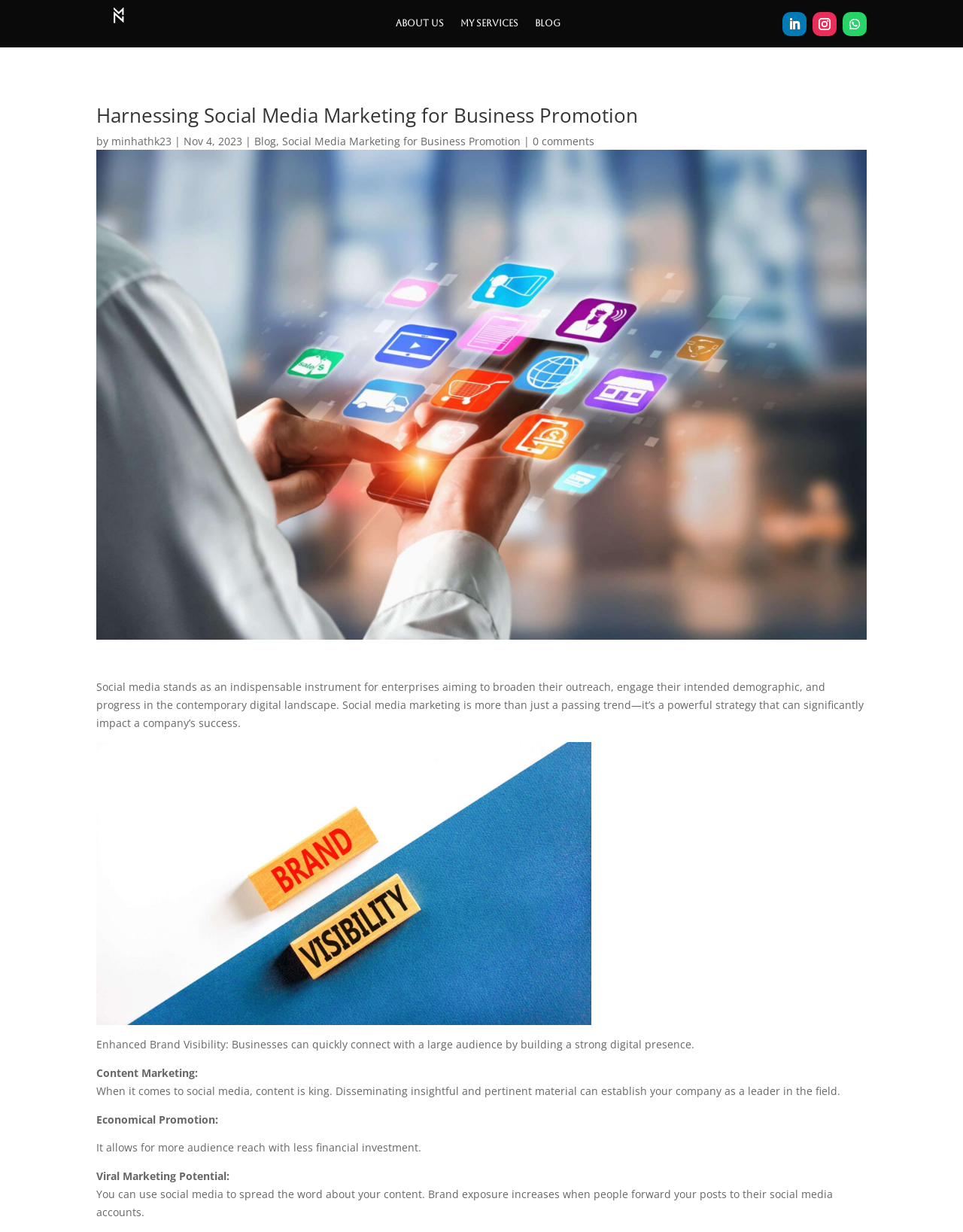What is the main topic of this webpage?
Please provide a full and detailed response to the question.

Based on the content of the webpage, it appears to be discussing the importance and benefits of social media marketing for businesses, including enhanced brand visibility, content marketing, economical promotion, and viral marketing potential.